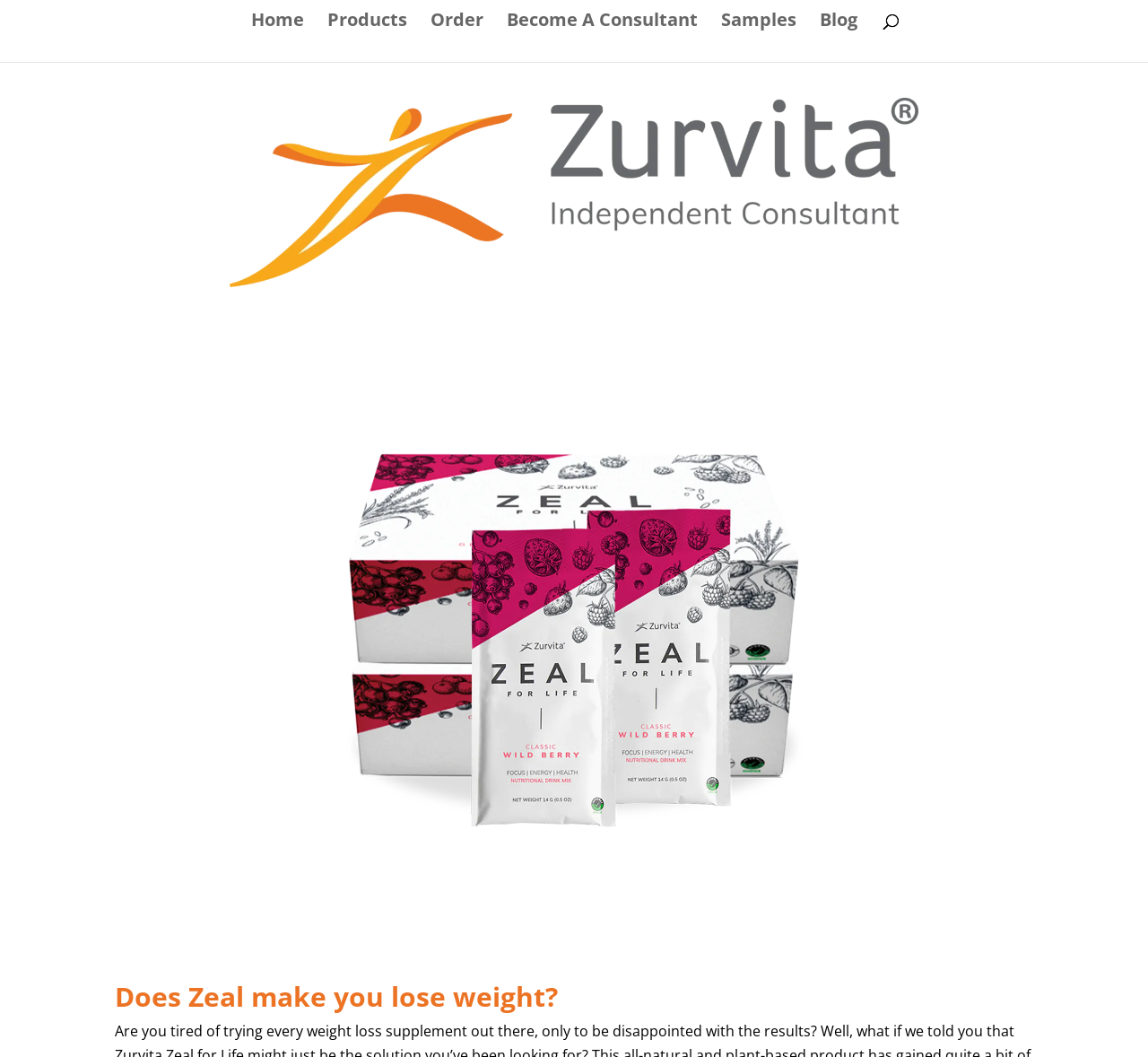Locate the bounding box of the user interface element based on this description: "ICT".

None